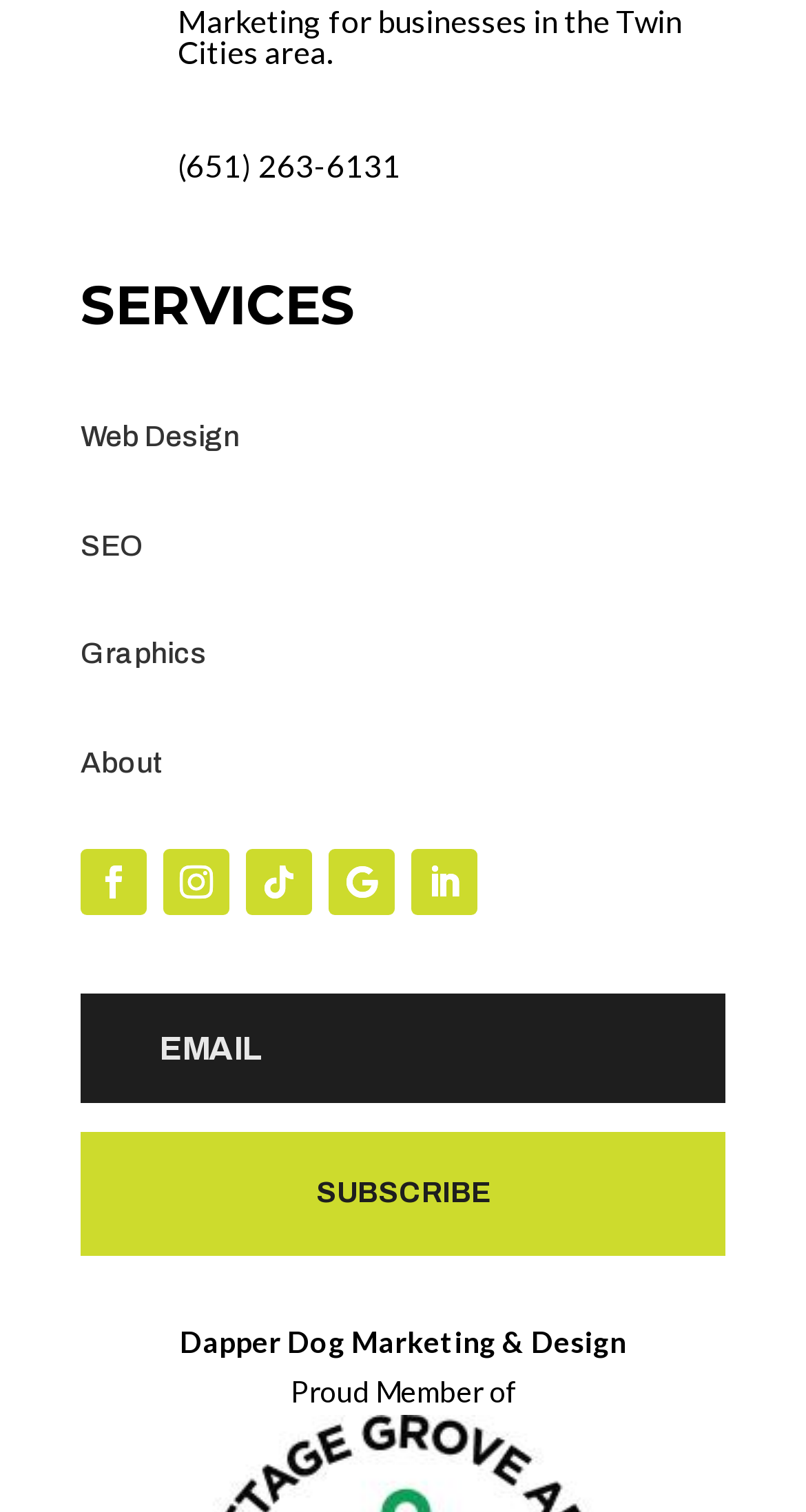Show the bounding box coordinates of the element that should be clicked to complete the task: "Click the Web Design link".

[0.1, 0.279, 0.297, 0.3]